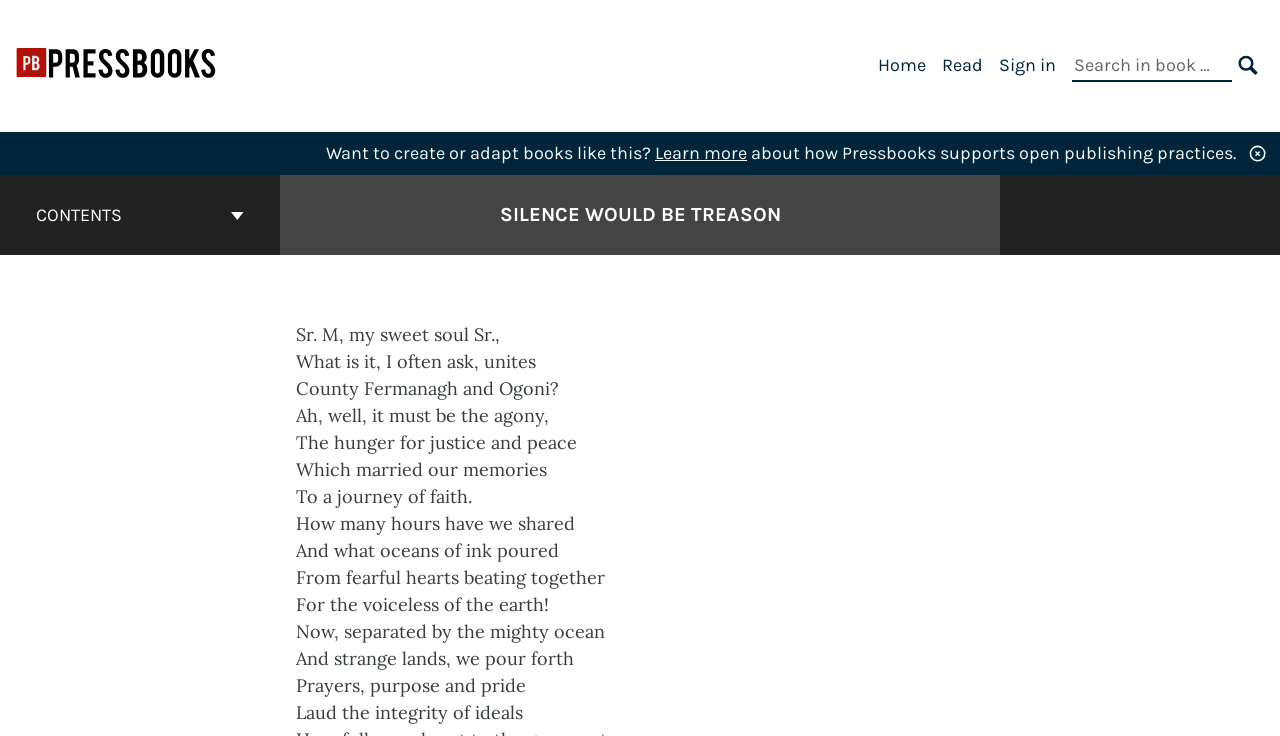Please find and report the bounding box coordinates of the element to click in order to perform the following action: "Expand Book Contents Navigation". The coordinates should be expressed as four float numbers between 0 and 1, in the format [left, top, right, bottom].

[0.003, 0.238, 0.216, 0.346]